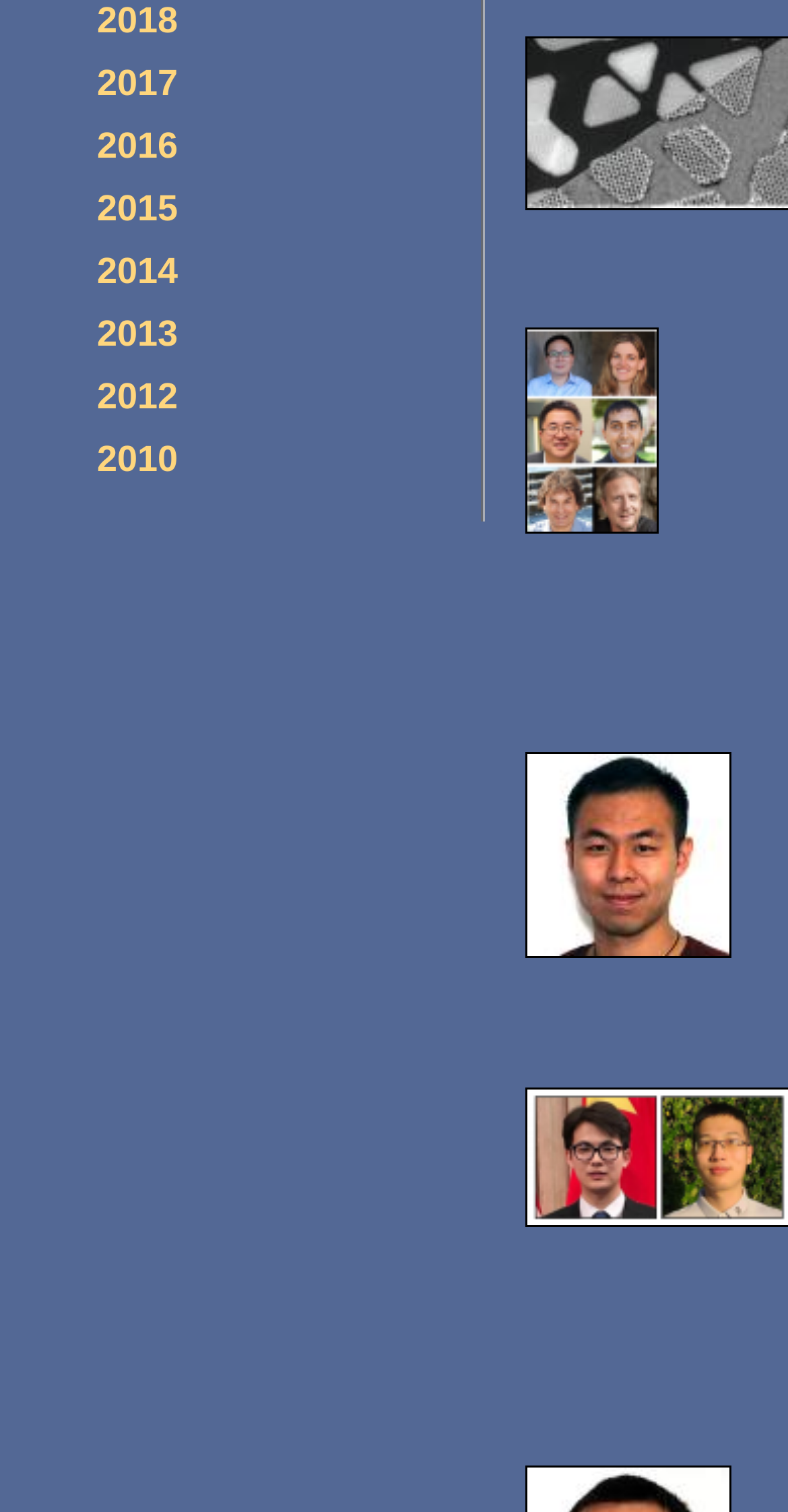Based on the description "2016", find the bounding box of the specified UI element.

[0.123, 0.083, 0.226, 0.11]